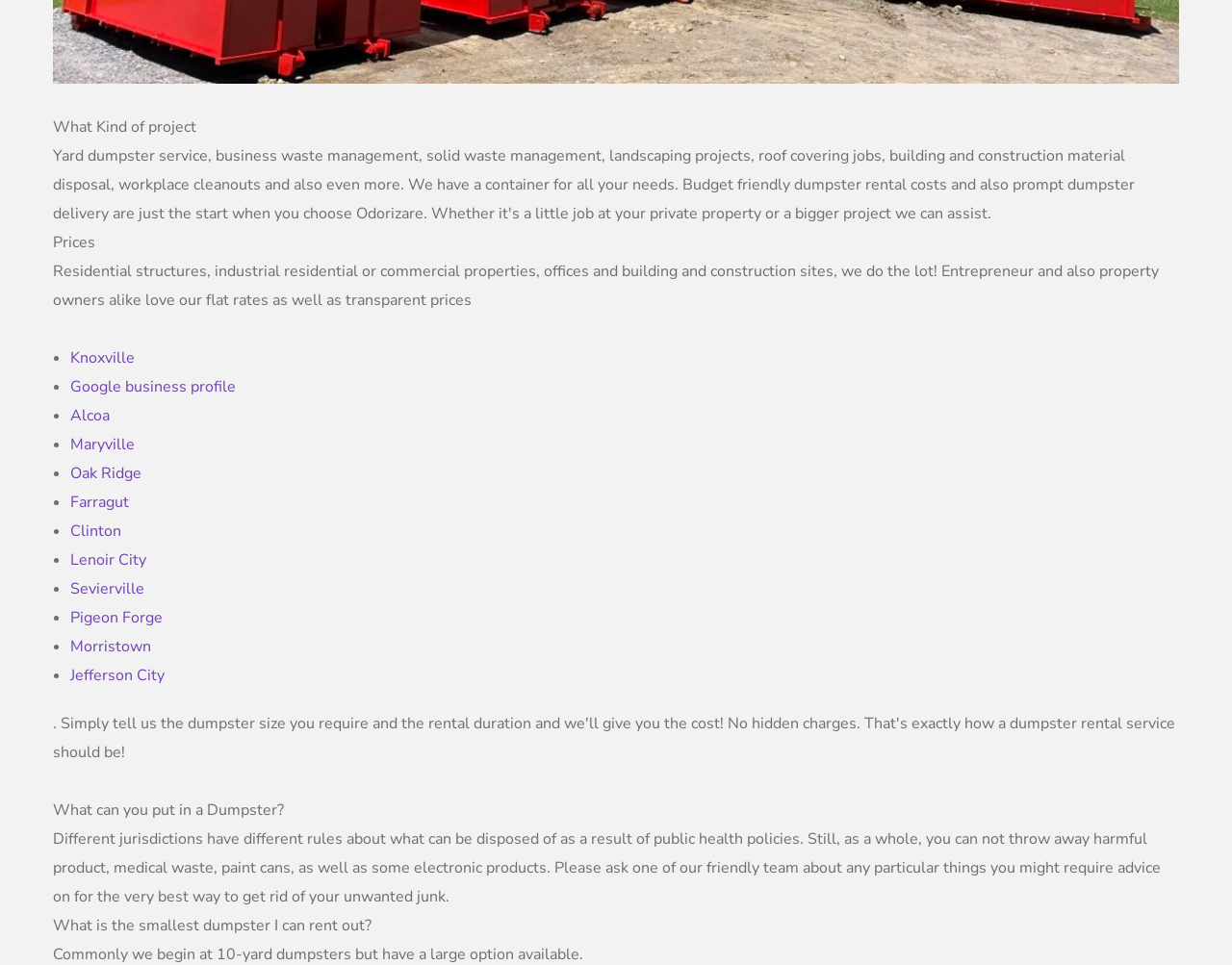Please specify the coordinates of the bounding box for the element that should be clicked to carry out this instruction: "Click on Google business profile". The coordinates must be four float numbers between 0 and 1, formatted as [left, top, right, bottom].

[0.057, 0.39, 0.191, 0.412]